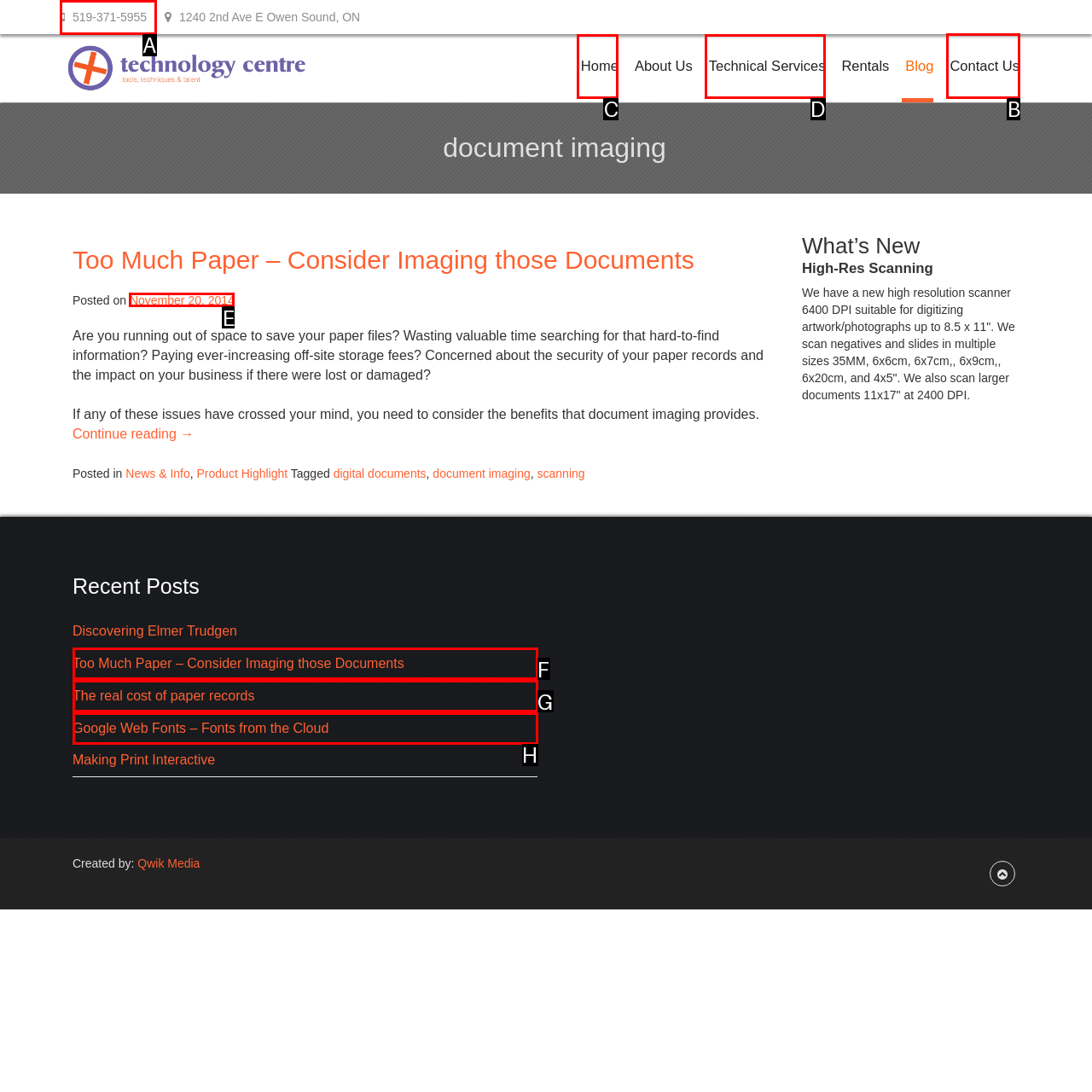Choose the UI element you need to click to carry out the task: Contact us.
Respond with the corresponding option's letter.

B